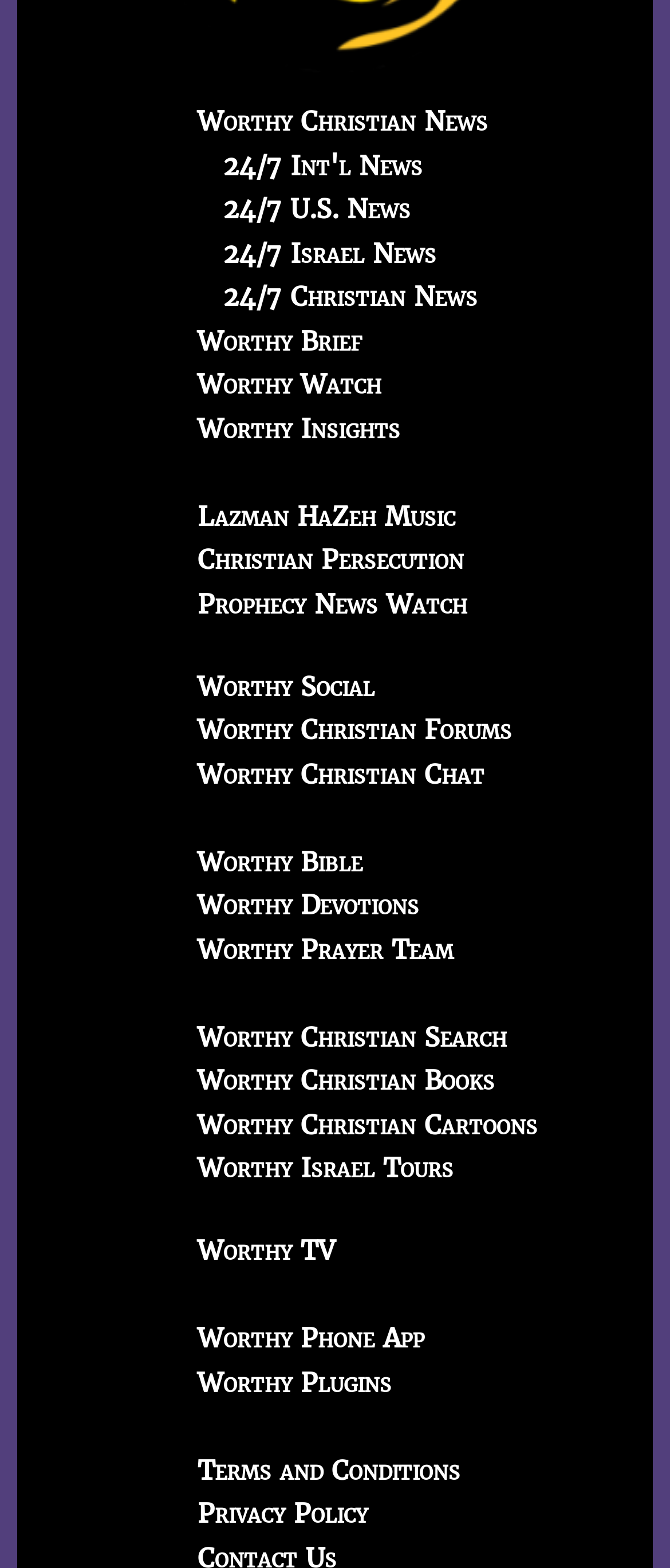Use one word or a short phrase to answer the question provided: 
Is there a music-related link?

Yes